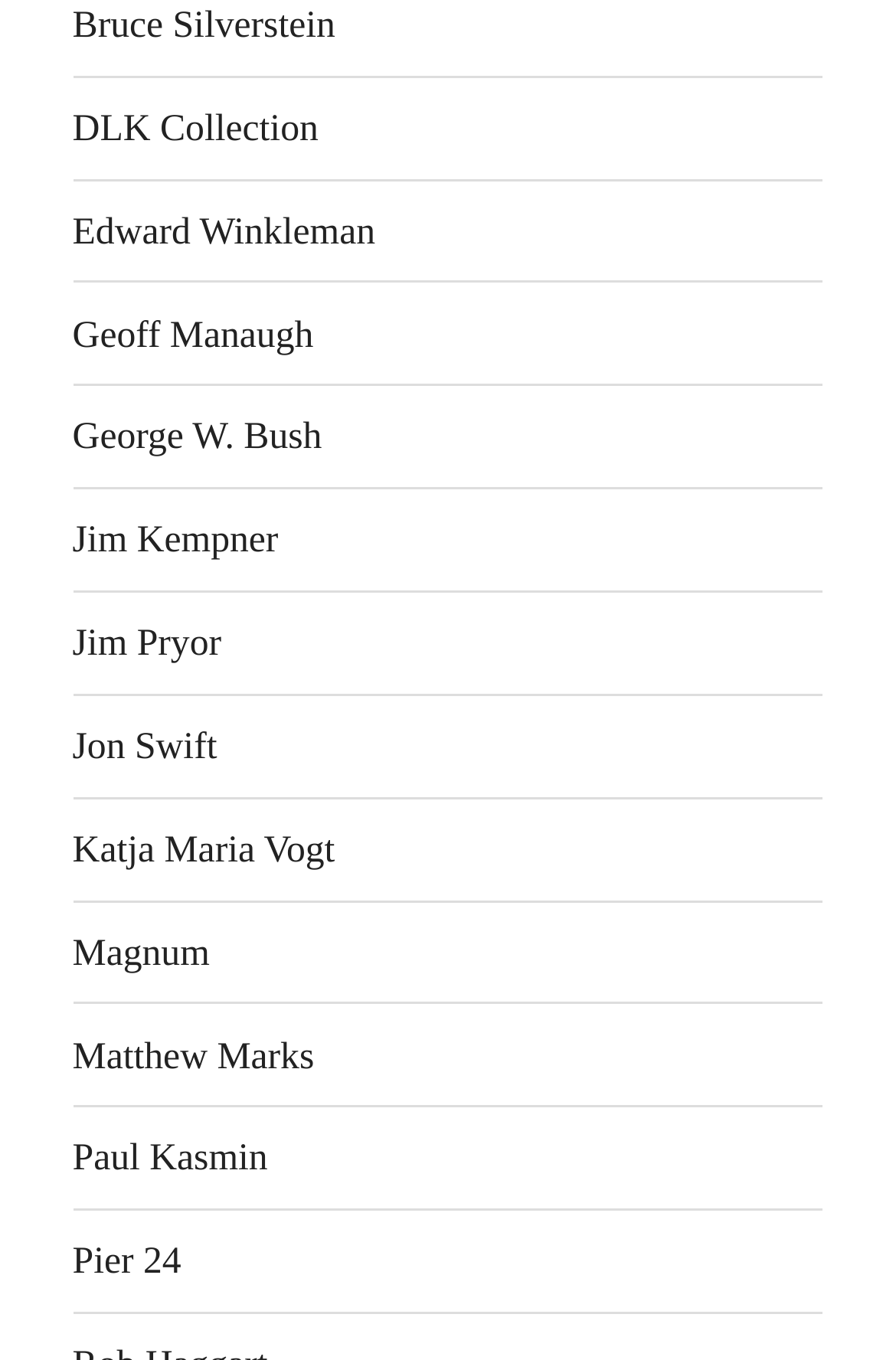Please locate the bounding box coordinates for the element that should be clicked to achieve the following instruction: "view Edward Winkleman's profile". Ensure the coordinates are given as four float numbers between 0 and 1, i.e., [left, top, right, bottom].

[0.081, 0.153, 0.419, 0.185]